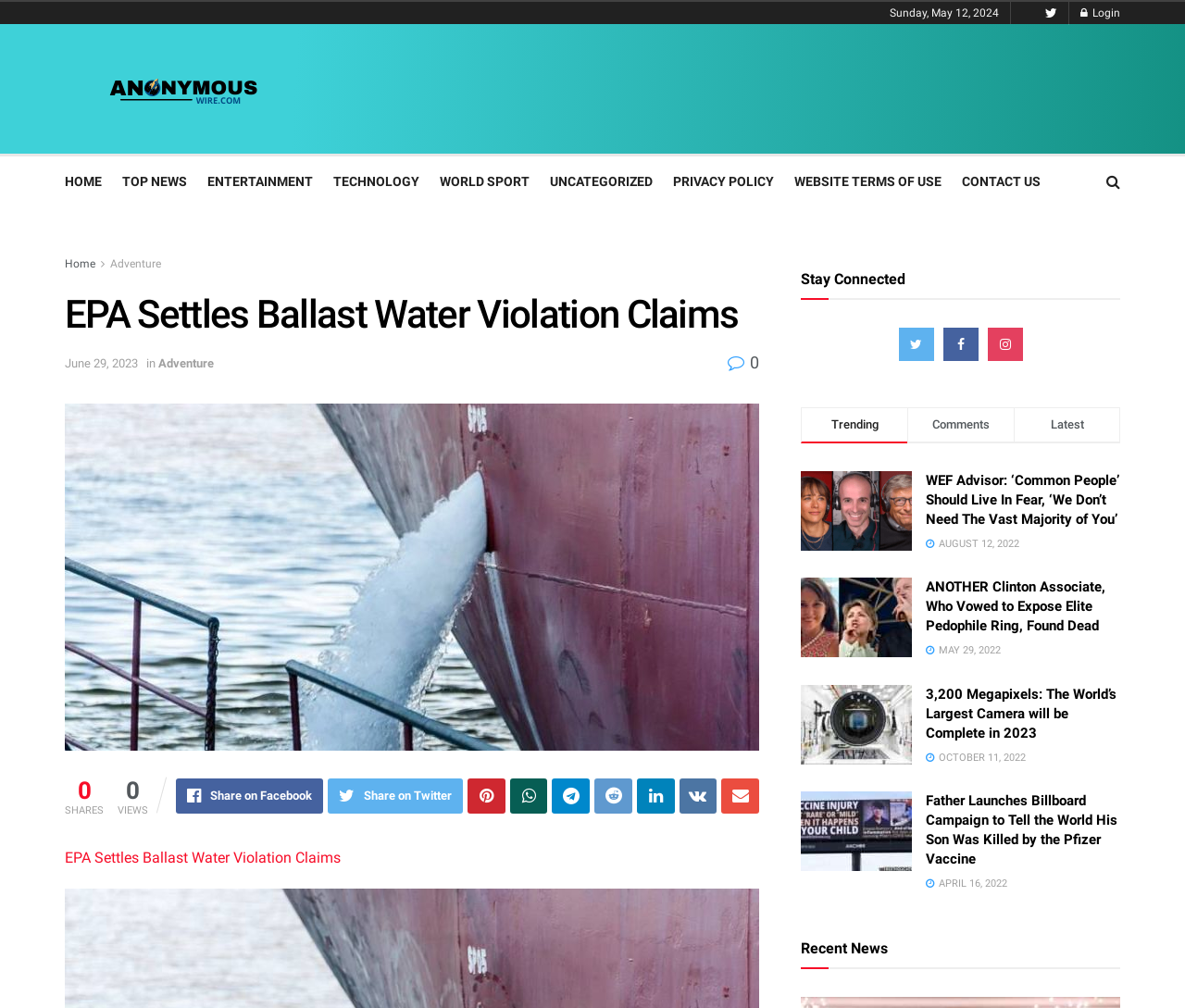Indicate the bounding box coordinates of the element that needs to be clicked to satisfy the following instruction: "Share the article on Facebook". The coordinates should be four float numbers between 0 and 1, i.e., [left, top, right, bottom].

[0.148, 0.772, 0.273, 0.807]